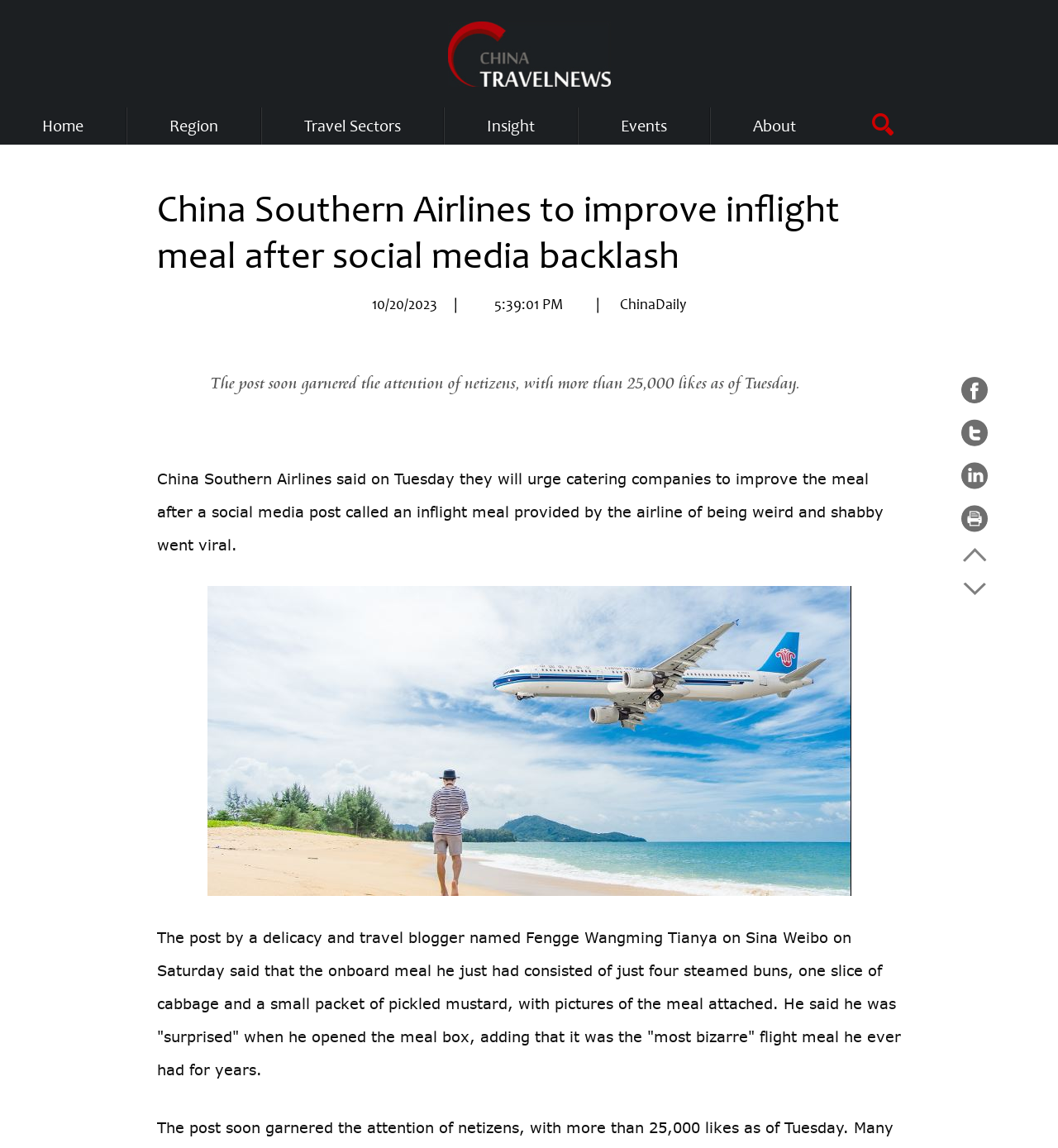Explain the webpage's layout and main content in detail.

The webpage is about China Travel News, with a main heading "China Southern Airlines to improve inflight meal after social media backlash" located near the top center of the page. Below this heading, there is a section with the date "10/20/2023", a vertical line, and the time "5:39:01 PM" on the left side, followed by the source "ChinaDaily" on the right side.

The main content of the webpage is a news article, which starts with a paragraph describing how a social media post about a weird and shabby inflight meal provided by China Southern Airlines went viral, garnering over 25,000 likes as of Tuesday. This paragraph is located near the top center of the page.

Below this paragraph, there is a figure containing an image, which is likely a picture of the inflight meal. The image is centered on the page and takes up a significant portion of the vertical space.

The article continues with another paragraph describing the social media post by a delicacy and travel blogger, which included pictures of the meal and expressed surprise at the simplicity of the meal. This paragraph is located below the image and spans almost the entire width of the page.

At the top of the page, there is a navigation menu with headings "Home", "Region", "Travel Sectors", "Insight", "Events", and "About", which are evenly spaced and located near the top edge of the page. There is also a logo or icon for "China Travel News" located at the top left corner of the page, with a link to the homepage.